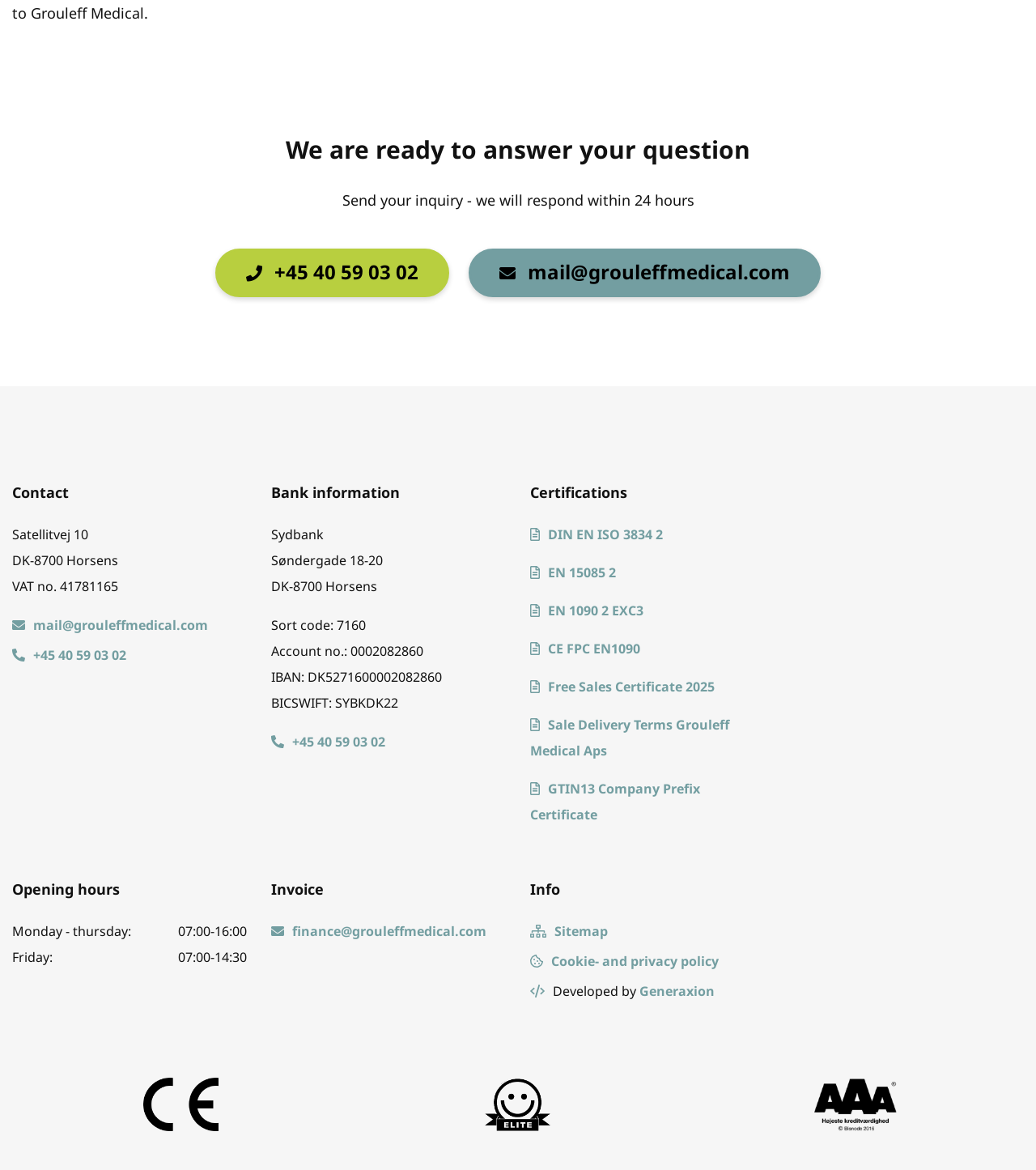Can you provide the bounding box coordinates for the element that should be clicked to implement the instruction: "Click on Medtec China"?

None